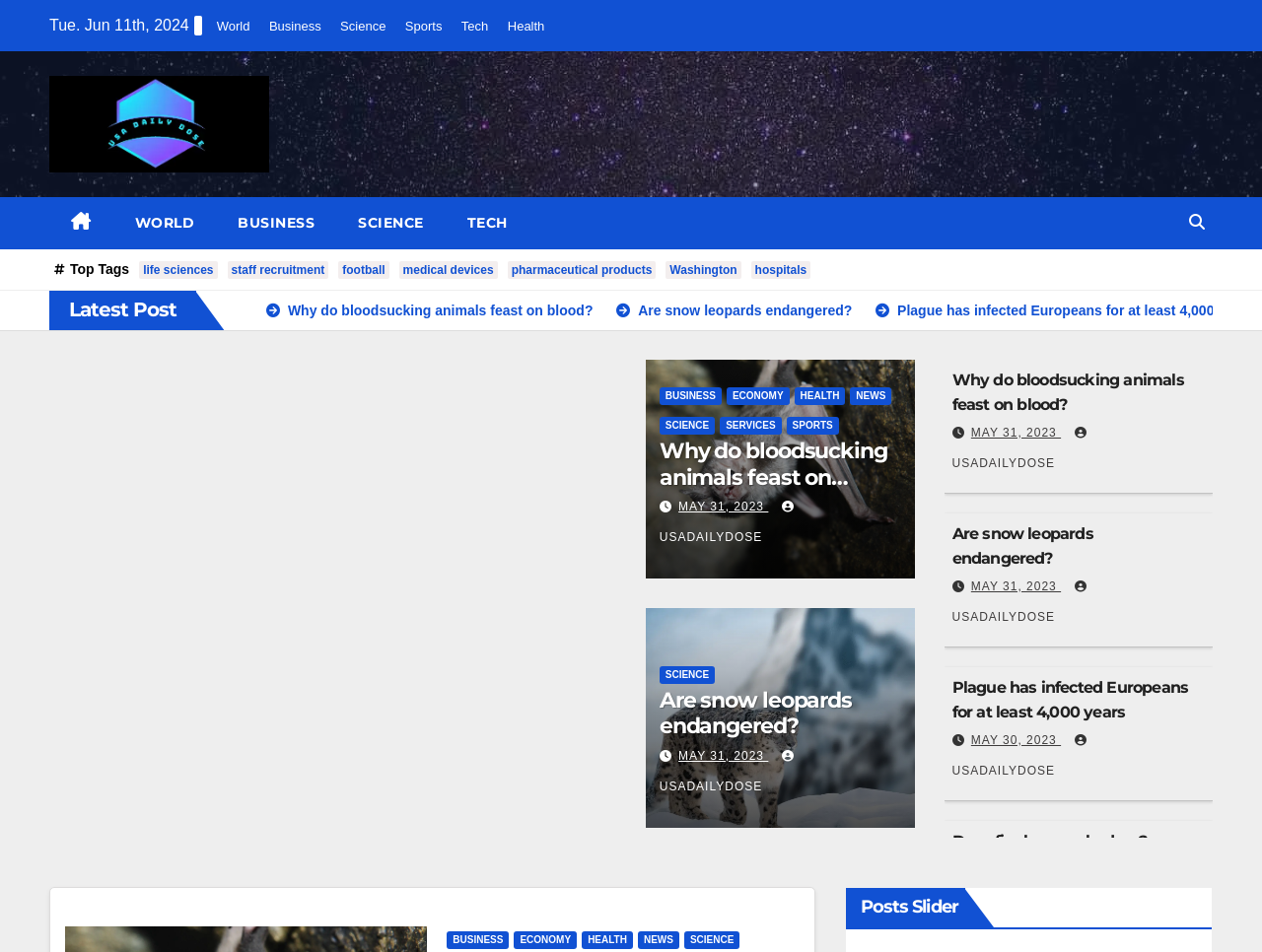Locate the bounding box of the UI element described in the following text: "May 30, 2023".

[0.769, 0.905, 0.841, 0.92]